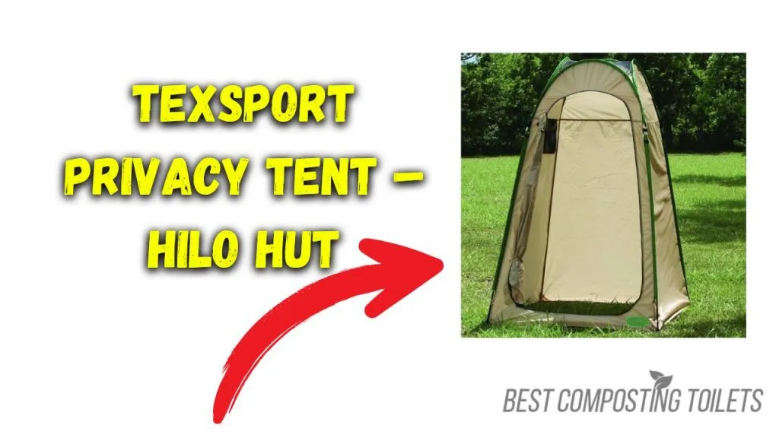Describe all the elements in the image with great detail.

The image showcases the "Texsport Privacy Tent – Hilo Hut," designed for outdoor use. It features a lightweight, portable structure ideal for providing privacy at campsites, beaches, or pools. The tent is depicted in a vibrant natural setting, emphasizing its functionality. Its design includes a large D-style entrance with a zipper and mesh windows for ventilation, making it suitable for swift setup and easy access. Accompanying the image is a bold, eye-catching text highlighting the product name, directing attention to its purpose and benefits. The branding “Best Composting Toilets” is subtly placed in the corner, positioning the tent within the context of portable sanitation solutions.